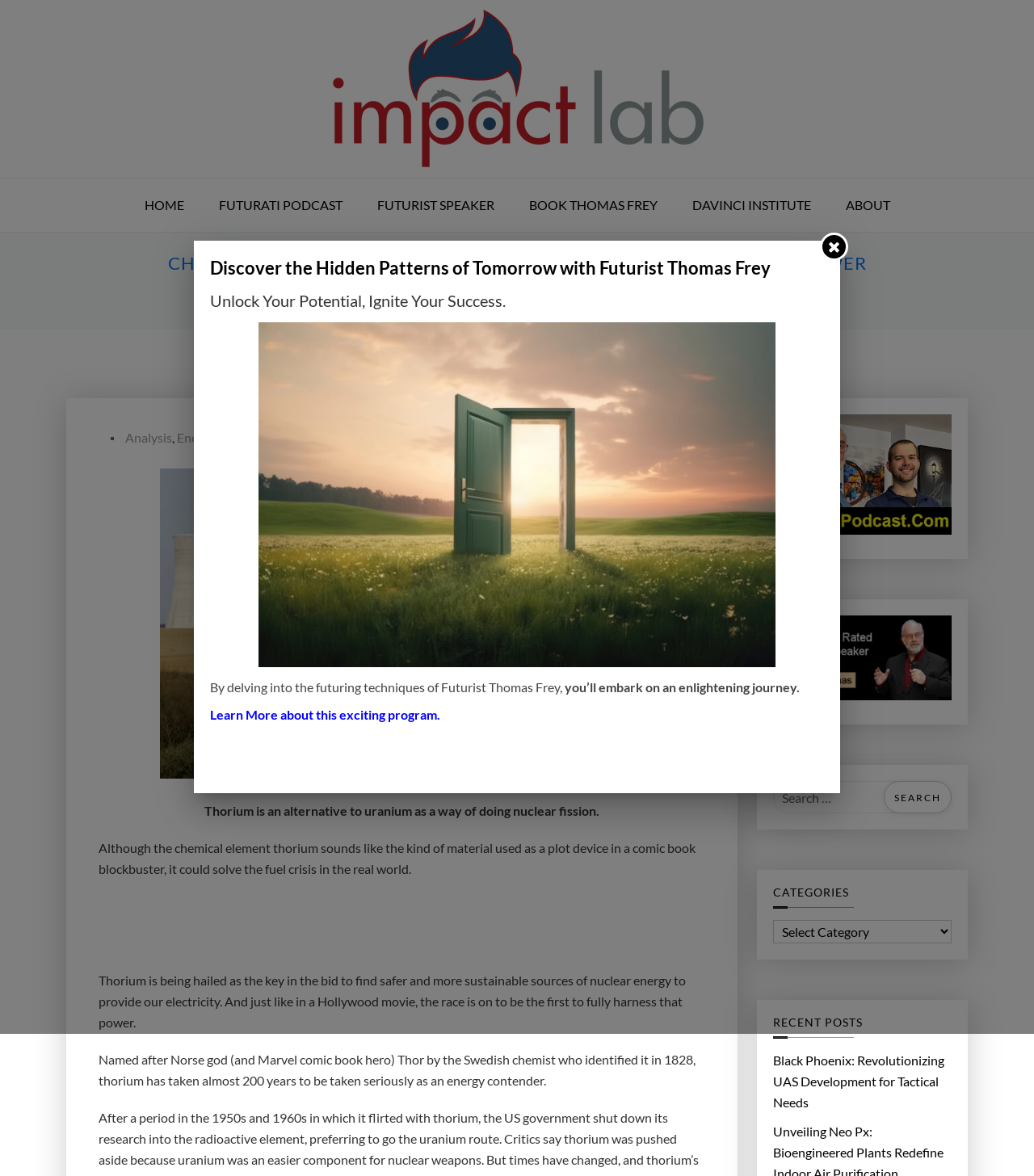Determine the bounding box coordinates of the clickable element to achieve the following action: 'Visit the 'FUTURATI PODCAST' page'. Provide the coordinates as four float values between 0 and 1, formatted as [left, top, right, bottom].

[0.196, 0.152, 0.346, 0.197]